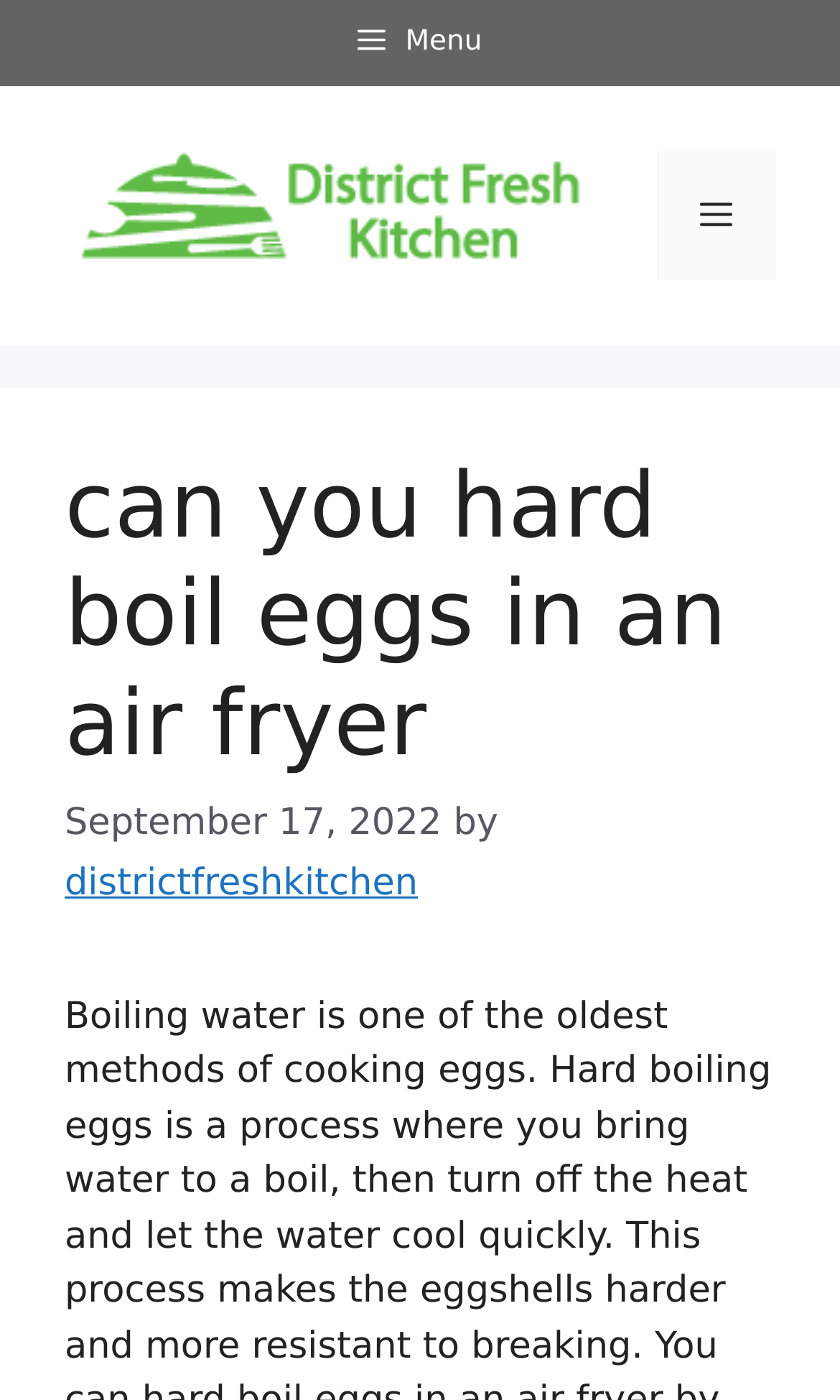Given the element description alt="DISTRICT FRESH KITCHEN + BAR", identify the bounding box coordinates for the UI element on the webpage screenshot. The format should be (top-left x, top-left y, bottom-right x, bottom-right y), with values between 0 and 1.

[0.077, 0.138, 0.718, 0.169]